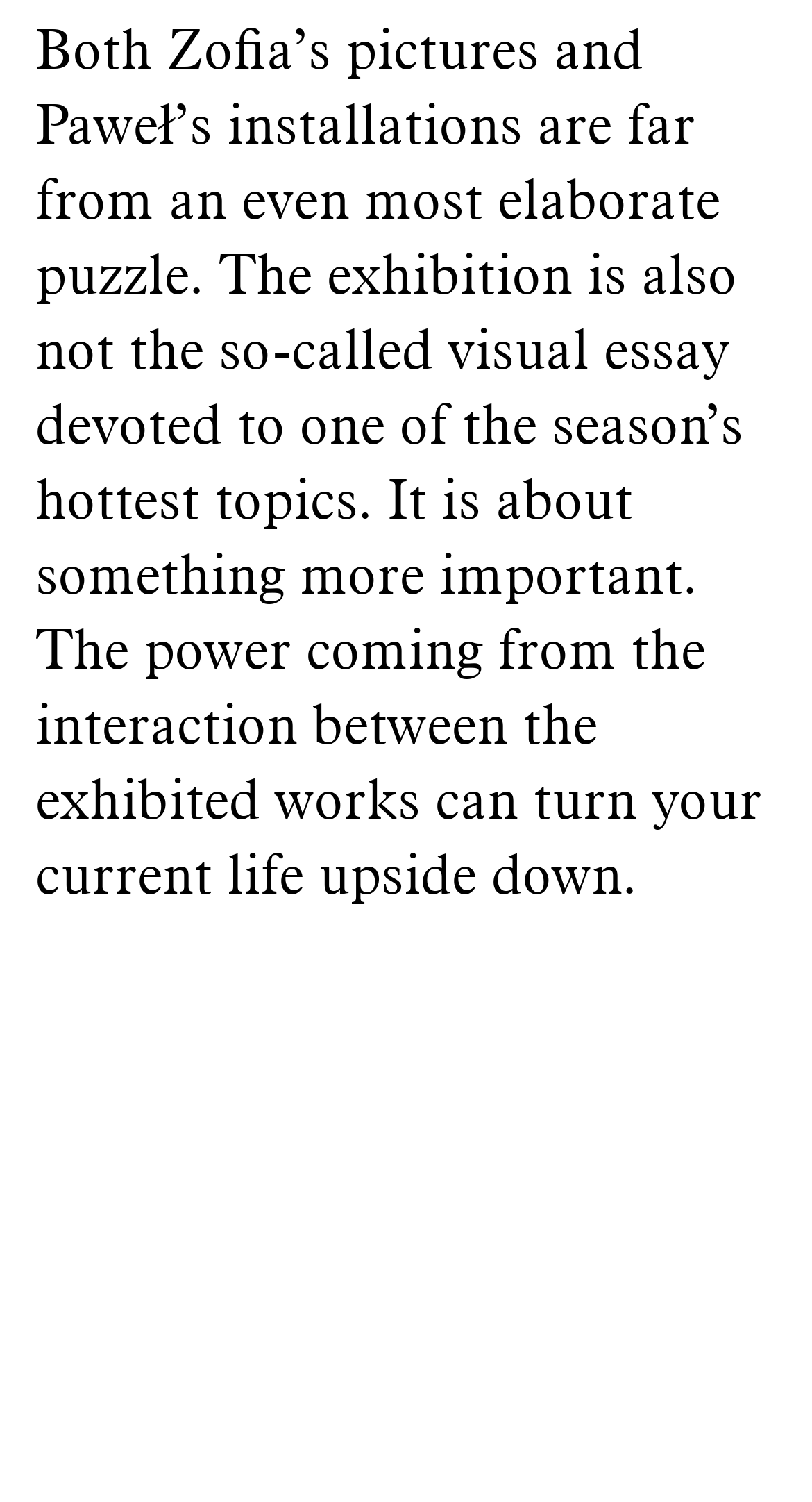Pinpoint the bounding box coordinates of the clickable area necessary to execute the following instruction: "Enter your name in the 'Name' textbox". The coordinates should be given as four float numbers between 0 and 1, namely [left, top, right, bottom].

[0.1, 0.609, 0.852, 0.653]